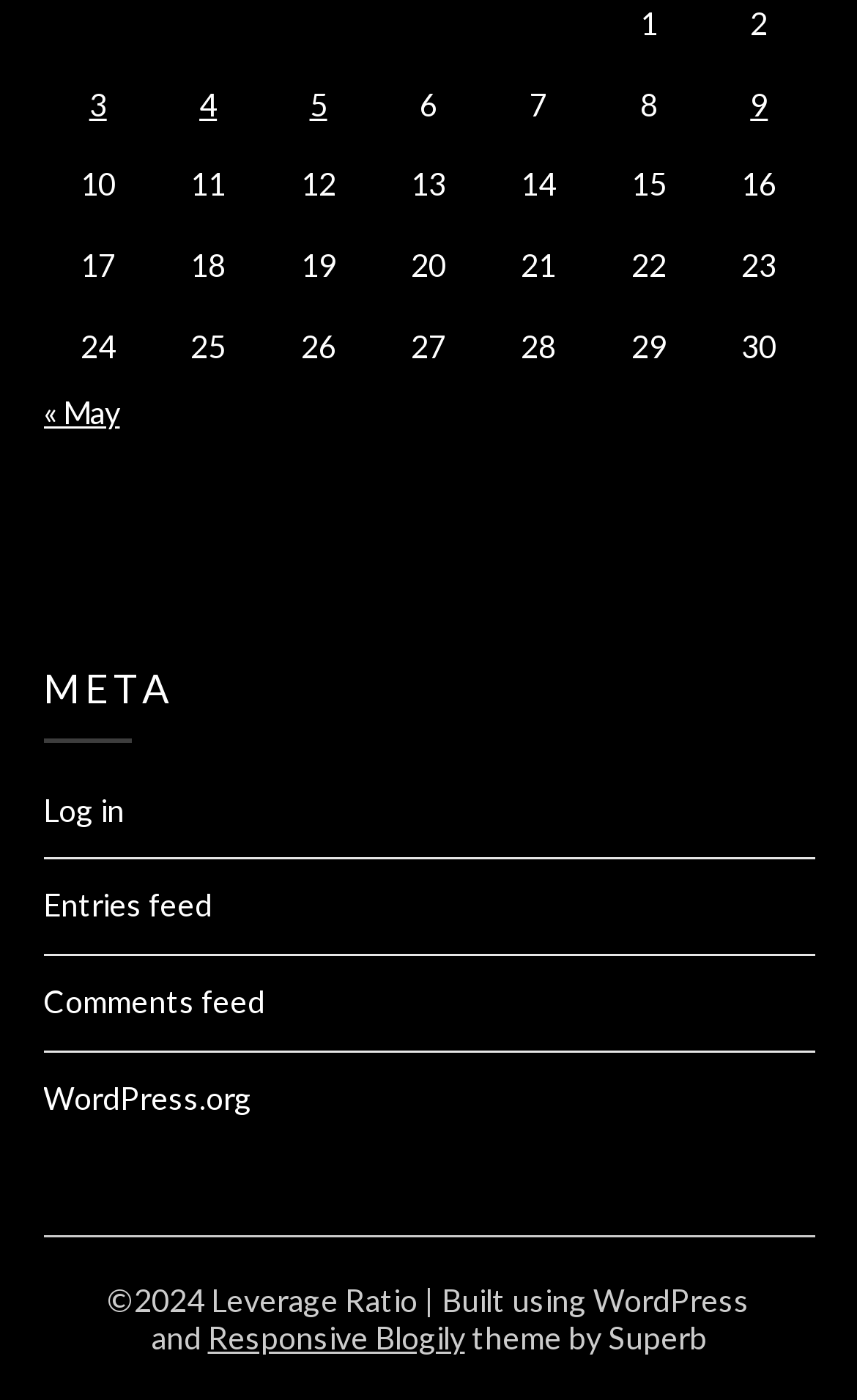Pinpoint the bounding box coordinates of the clickable element to carry out the following instruction: "Log in."

[0.05, 0.565, 0.145, 0.591]